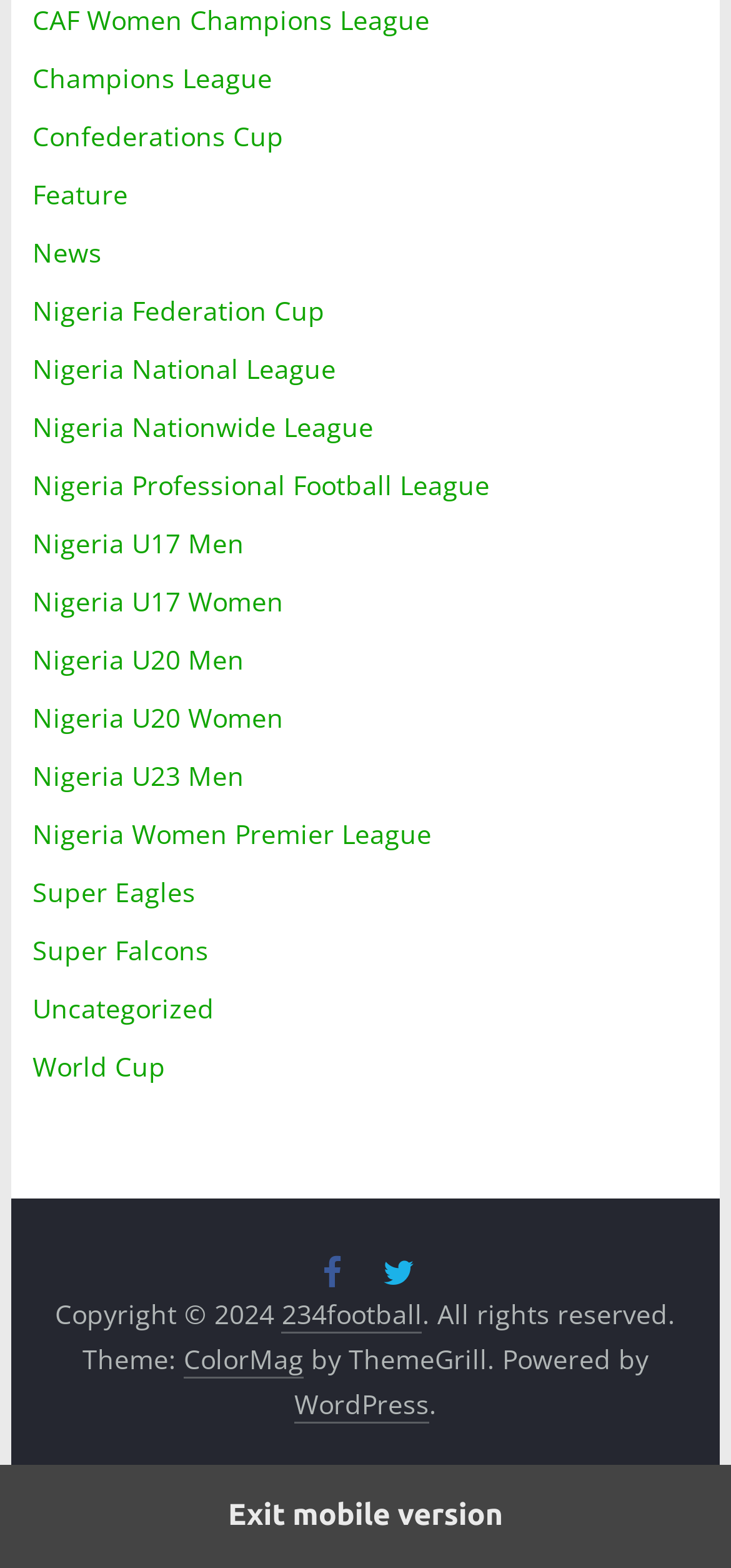Indicate the bounding box coordinates of the element that needs to be clicked to satisfy the following instruction: "Go to Nigeria Professional Football League". The coordinates should be four float numbers between 0 and 1, i.e., [left, top, right, bottom].

[0.044, 0.298, 0.67, 0.321]